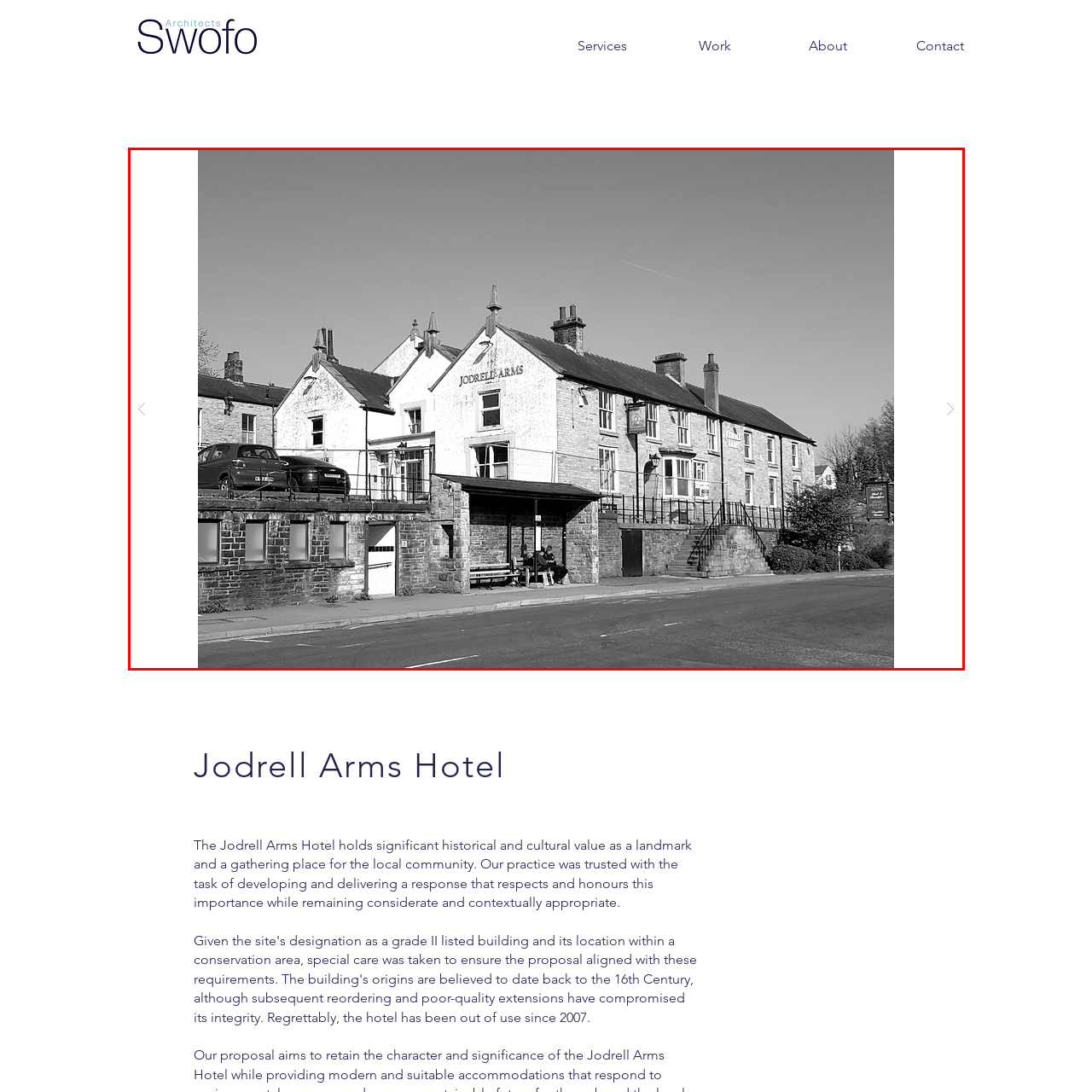What is the purpose of the seating area in front of the hotel?
Pay attention to the image within the red bounding box and answer using just one word or a concise phrase.

For individuals to relax